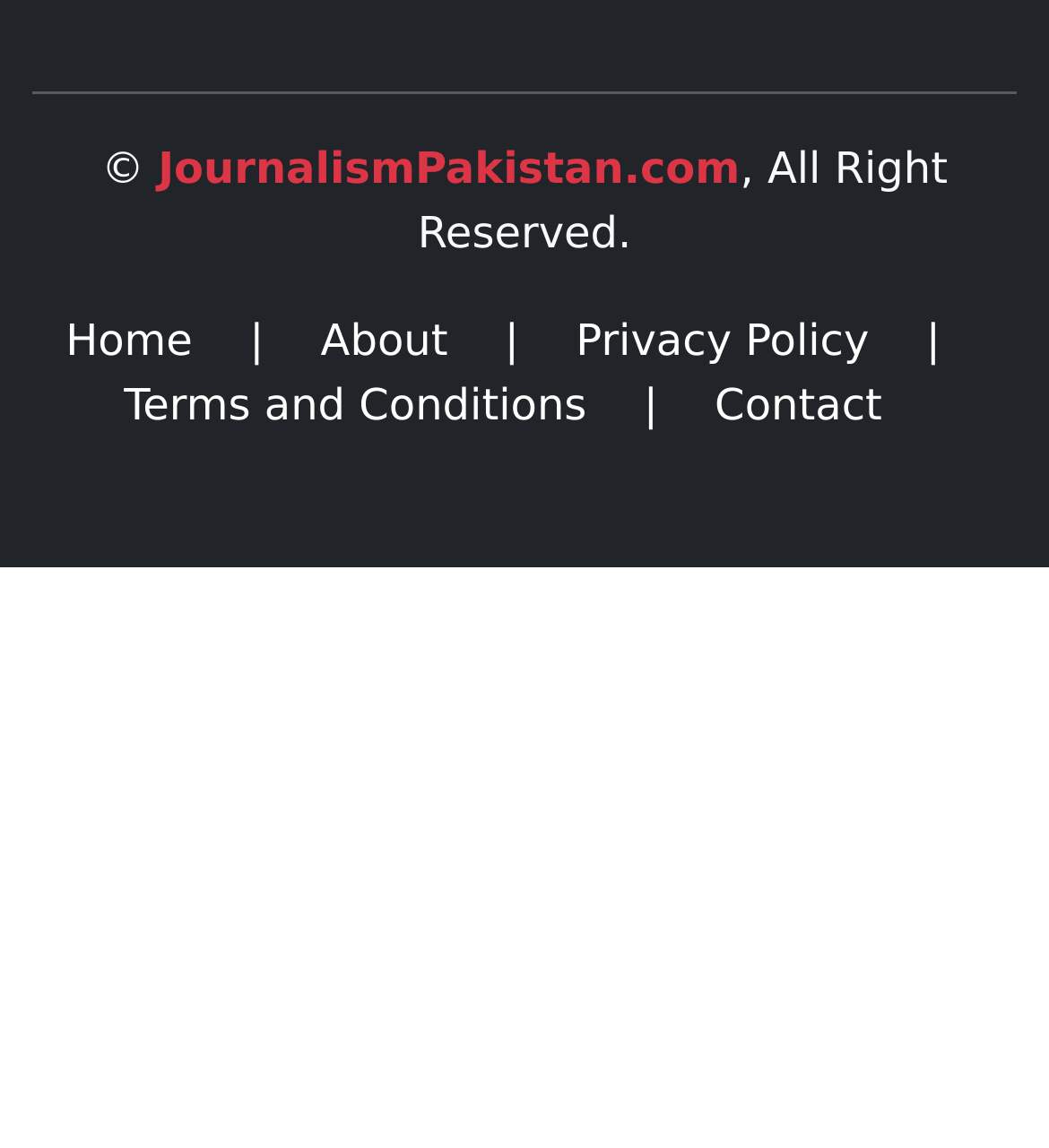Where is the 'Contact' link located?
Please give a detailed answer to the question using the information shown in the image.

The 'Contact' link is located at the bottom of the main navigation menu, with a bounding box of [0.681, 0.331, 0.882, 0.375], and is represented by the link element with ID 461.